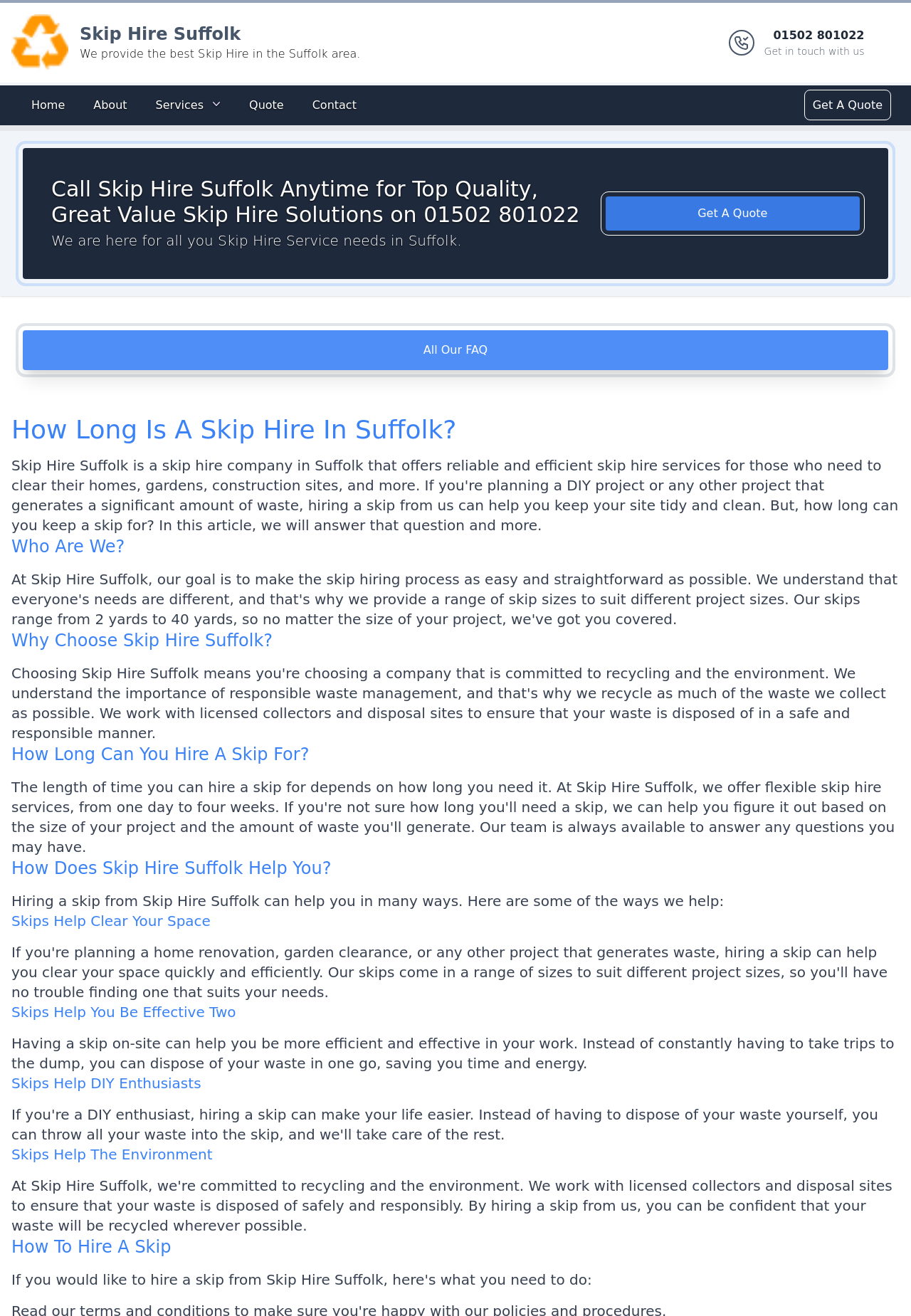Determine the title of the webpage and give its text content.

Call Skip Hire Suffolk Anytime for Top Quality, Great Value Skip Hire Solutions on 01502 801022